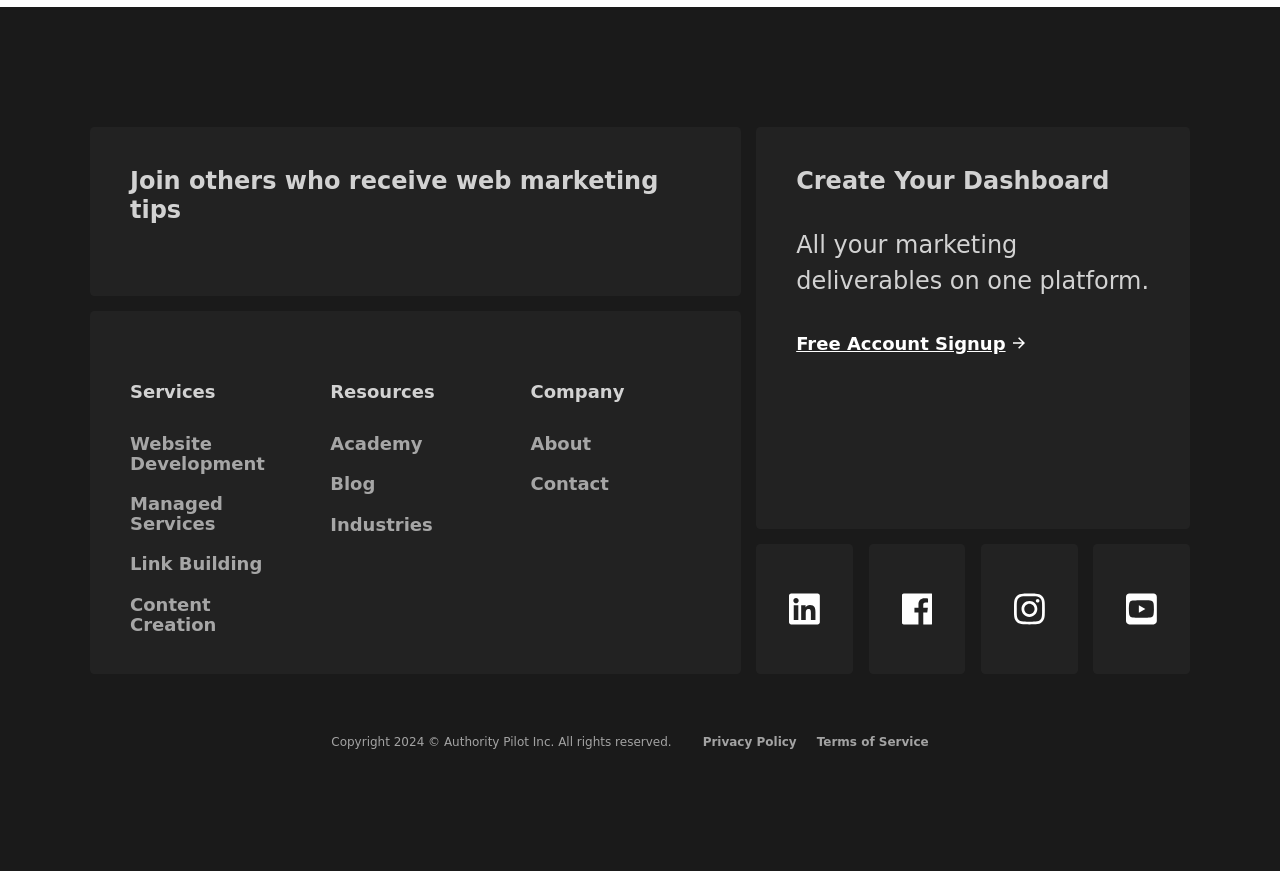Please examine the image and provide a detailed answer to the question: What is the main purpose of this platform?

Based on the heading 'Join others who receive web marketing tips' and the description 'All your marketing deliverables on one platform', it can be inferred that the main purpose of this platform is related to web marketing.